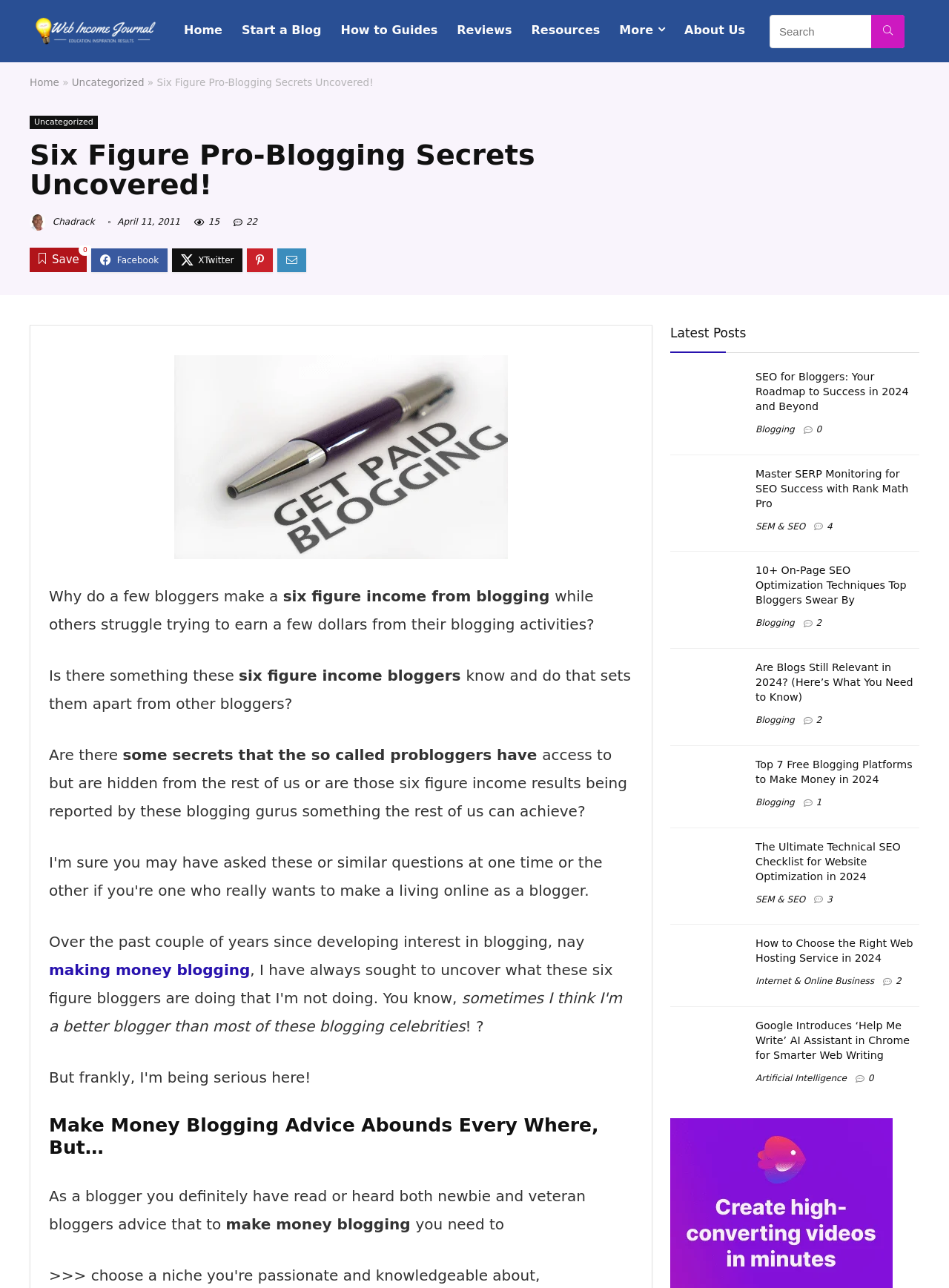What is the category of the third article?
Look at the image and provide a detailed response to the question.

I looked at the category label next to the third article heading '10+ On-Page SEO Optimization Techniques Top Bloggers Swear By' and found that it is categorized under 'Blogging'.